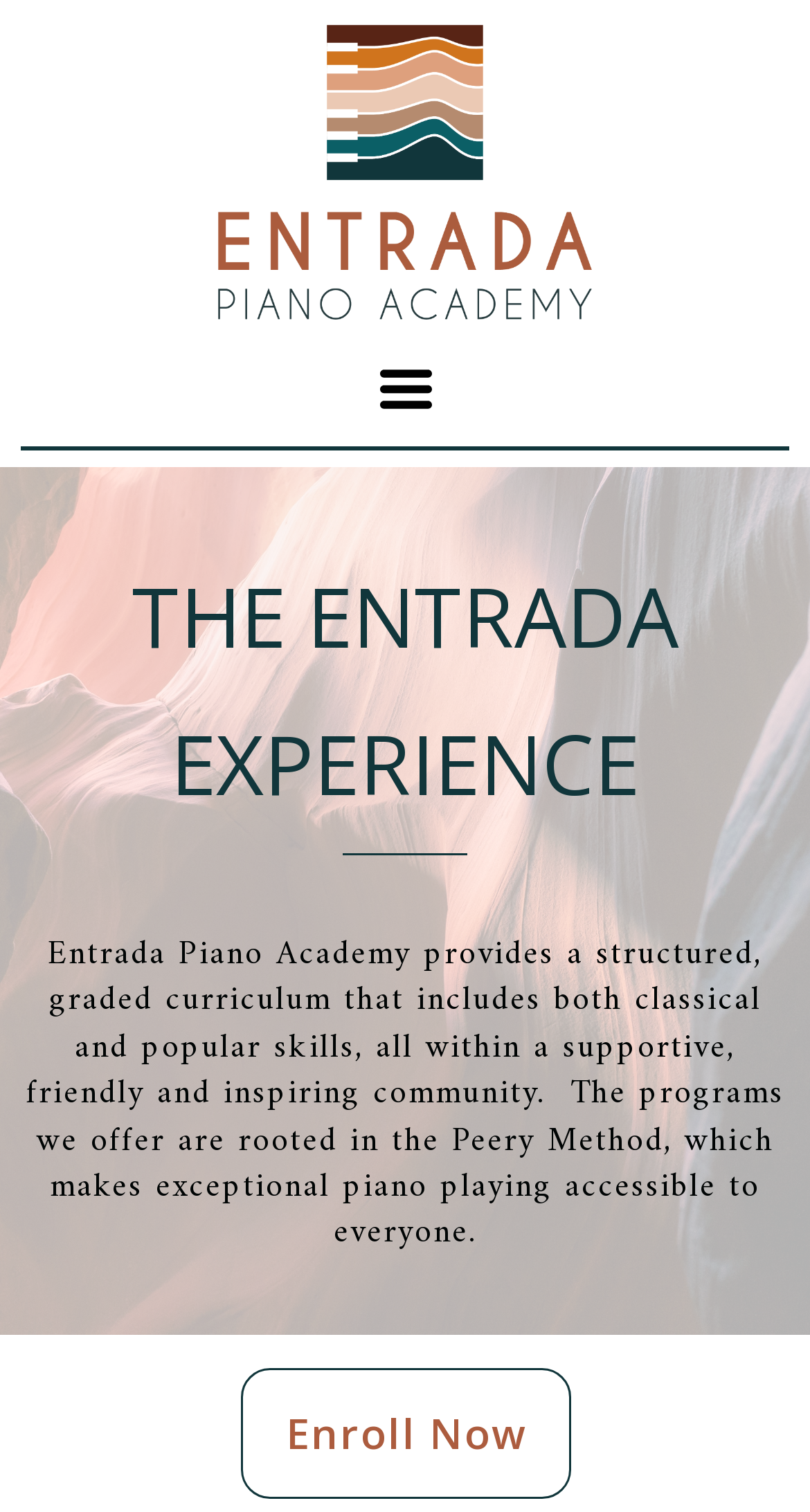Please determine the primary heading and provide its text.

THE ENTRADA EXPERIENCE